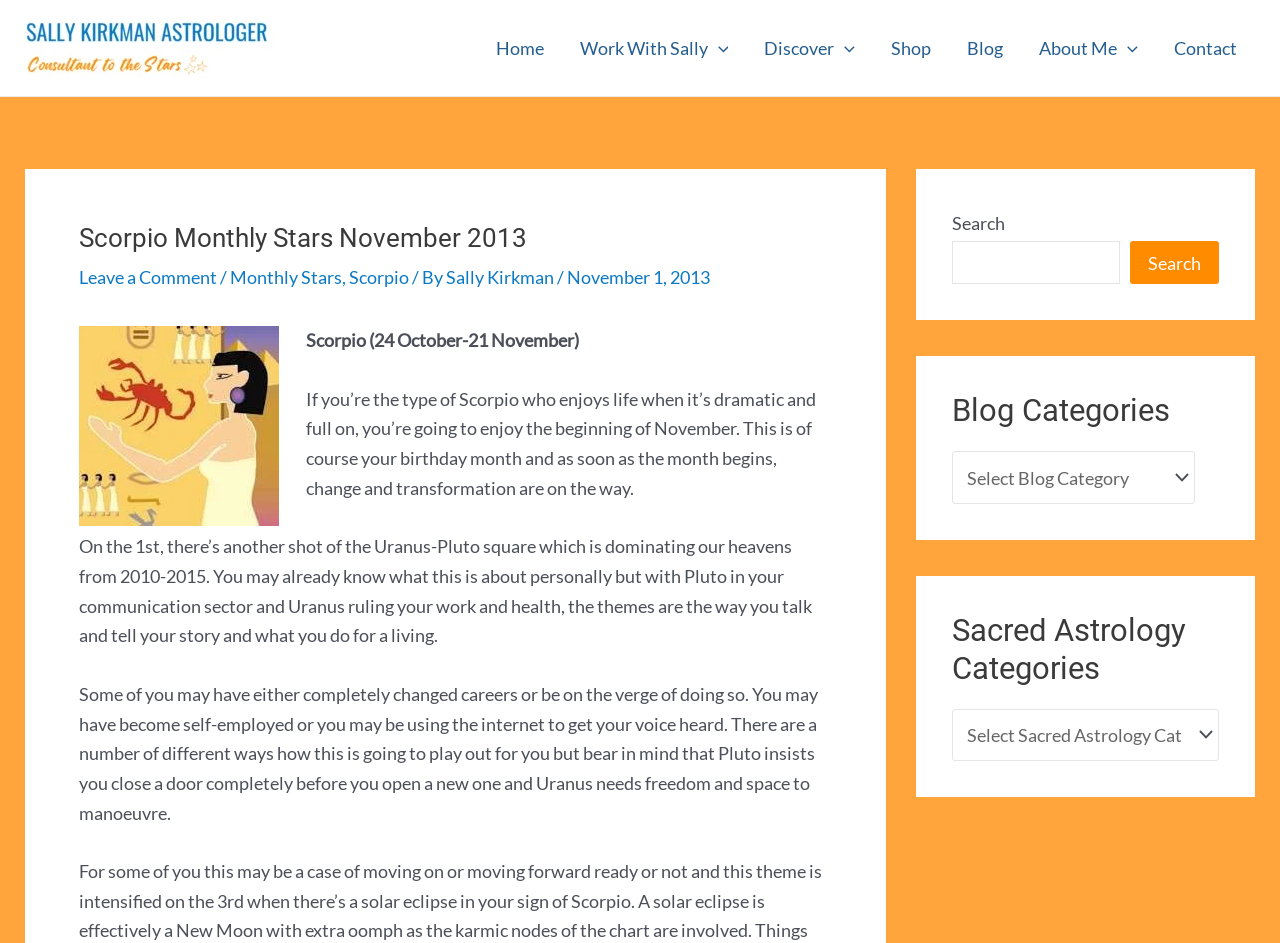Answer briefly with one word or phrase:
What is the theme of transformation related to?

Birthday